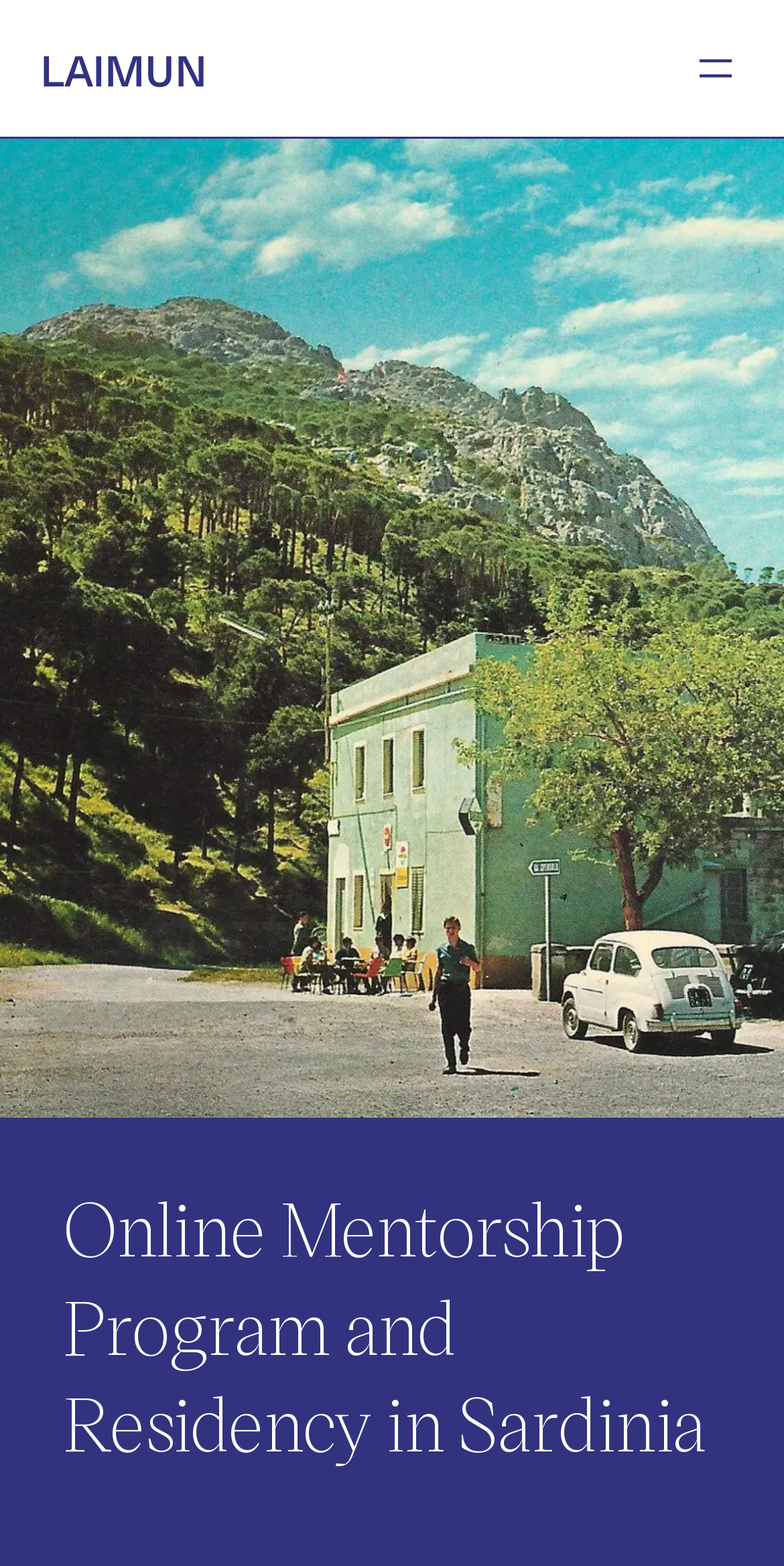Please provide a detailed answer to the question below by examining the image:
What is the type of image on the page?

The type of image on the page can be determined by looking at the image element, which has a description of 'Laimun, Villacidro, Postcard'. This suggests that the image is a postcard.